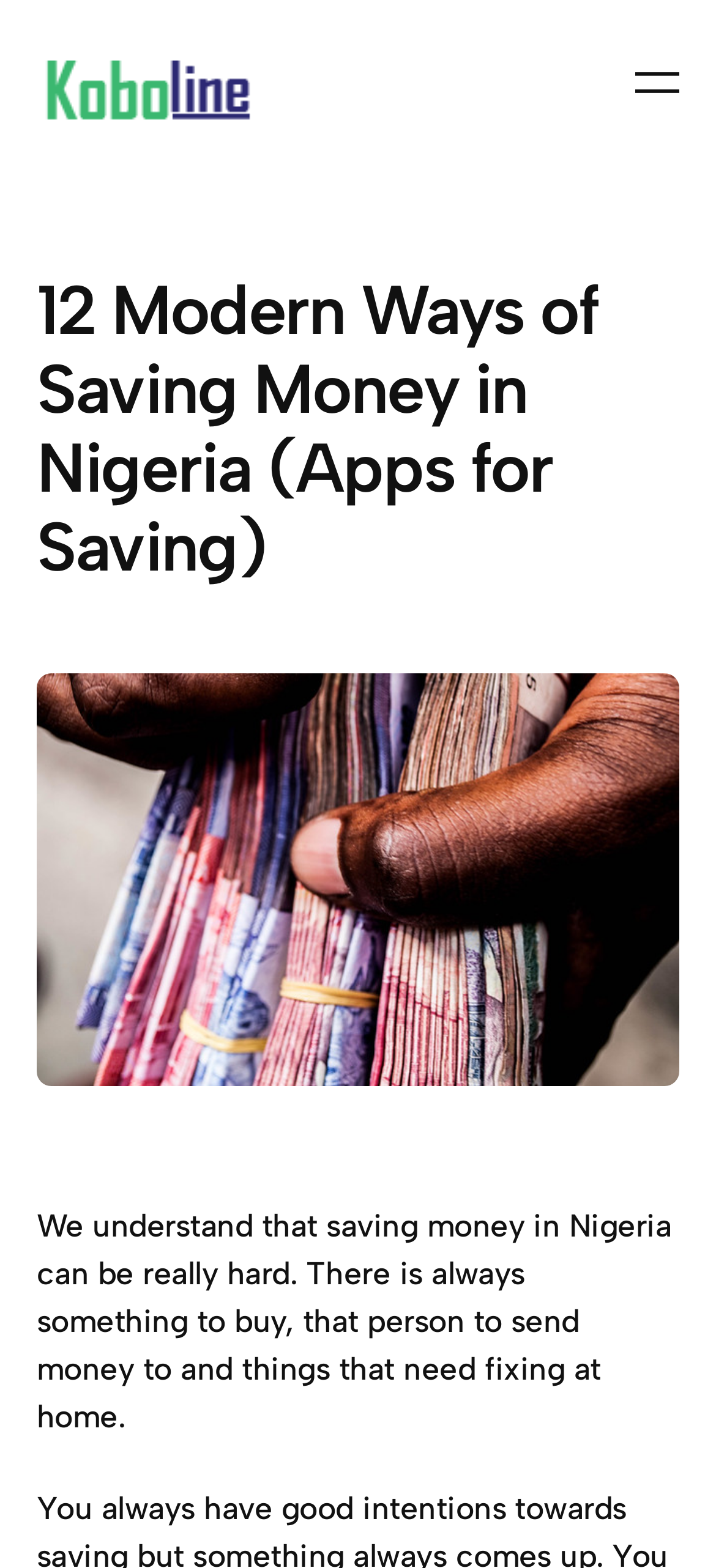Provide a comprehensive caption for the webpage.

The webpage is about discovering the best ways to save money in Nigeria using top-rated savings apps. At the top left corner, there is a logo of Koboline, which is a clickable link. To the right of the logo, there is a navigation menu that can be opened by clicking a button labeled "Open menu". 

Below the navigation menu, there is a heading that reads "12 Modern Ways of Saving Money in Nigeria (Apps for Saving)". Underneath the heading, there is a large image related to saving money in Nigeria, taking up most of the width of the page. 

Further down the page, there is a paragraph of text that discusses the challenges of saving money in Nigeria, mentioning the various expenses and financial obligations that people face.